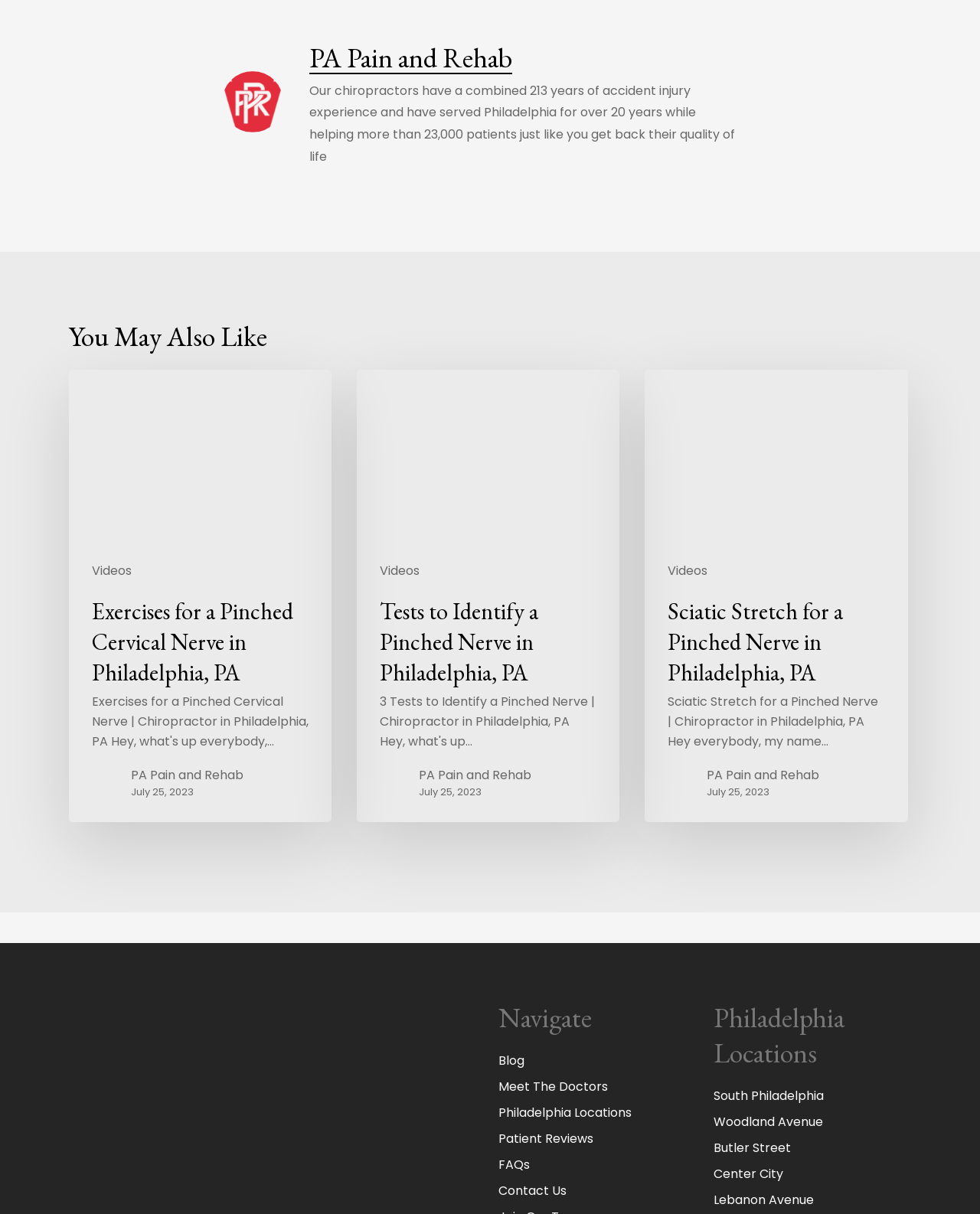What is the topic of the first recommended article?
Refer to the image and give a detailed answer to the query.

The topic of the first recommended article can be found in the link element with the text 'Exercises for a Pinched Cervical Nerve | Chiropractor in Philadelphia, PA Chiropractor Near Me'. This element is located below the heading element with the text 'You May Also Like'.